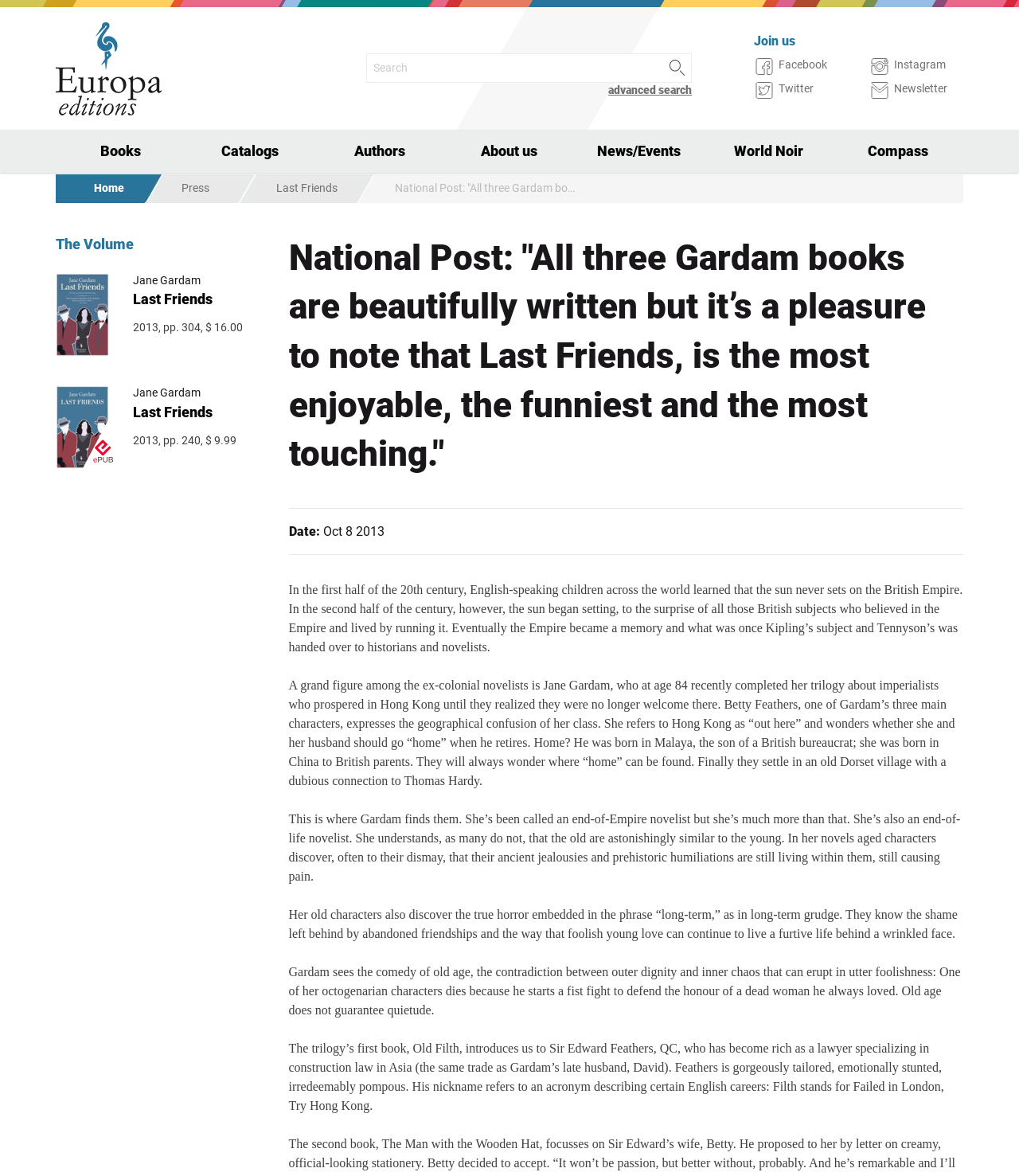Respond with a single word or phrase:
What is the name of the trilogy mentioned in the article?

Not specified